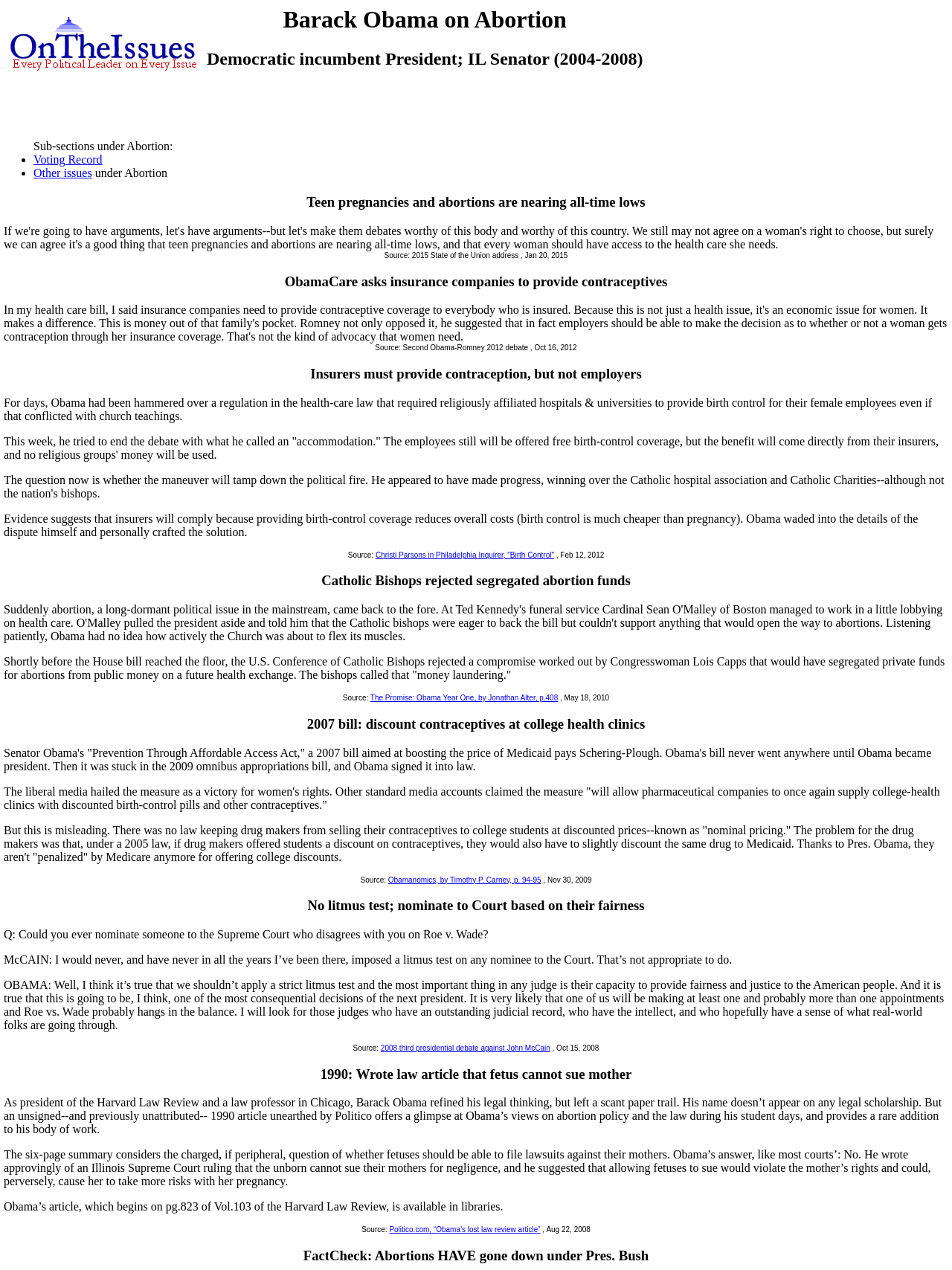Using the provided element description: "Voting Record", identify the bounding box coordinates. The coordinates should be four floats between 0 and 1 in the order [left, top, right, bottom].

[0.035, 0.121, 0.107, 0.131]